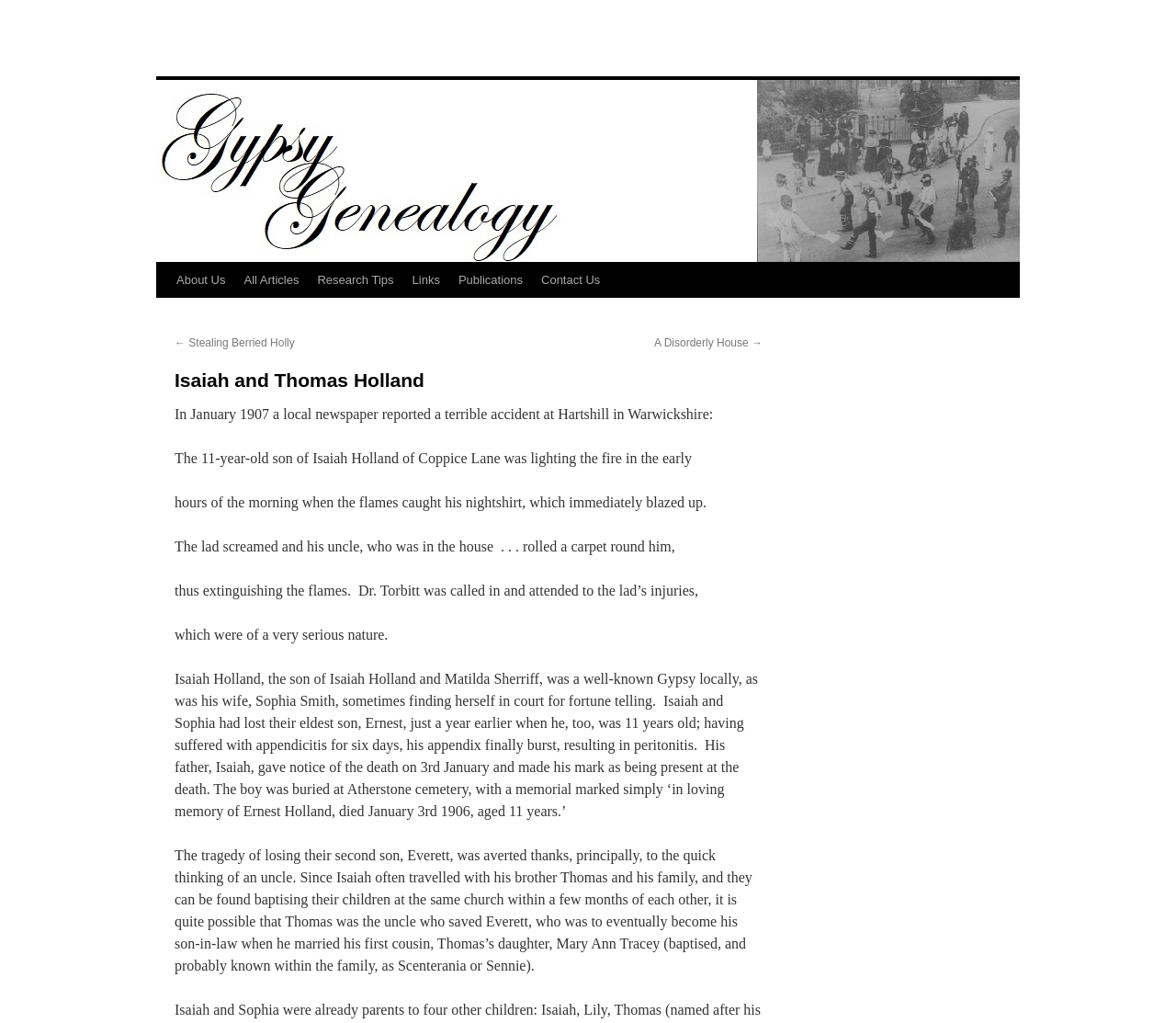Please provide a comprehensive answer to the question based on the screenshot: What was the cause of Ernest Holland's death?

According to the text, Ernest Holland 'suffered with appendicitis for six days, his appendix finally burst, resulting in peritonitis.' Therefore, the cause of his death was peritonitis.